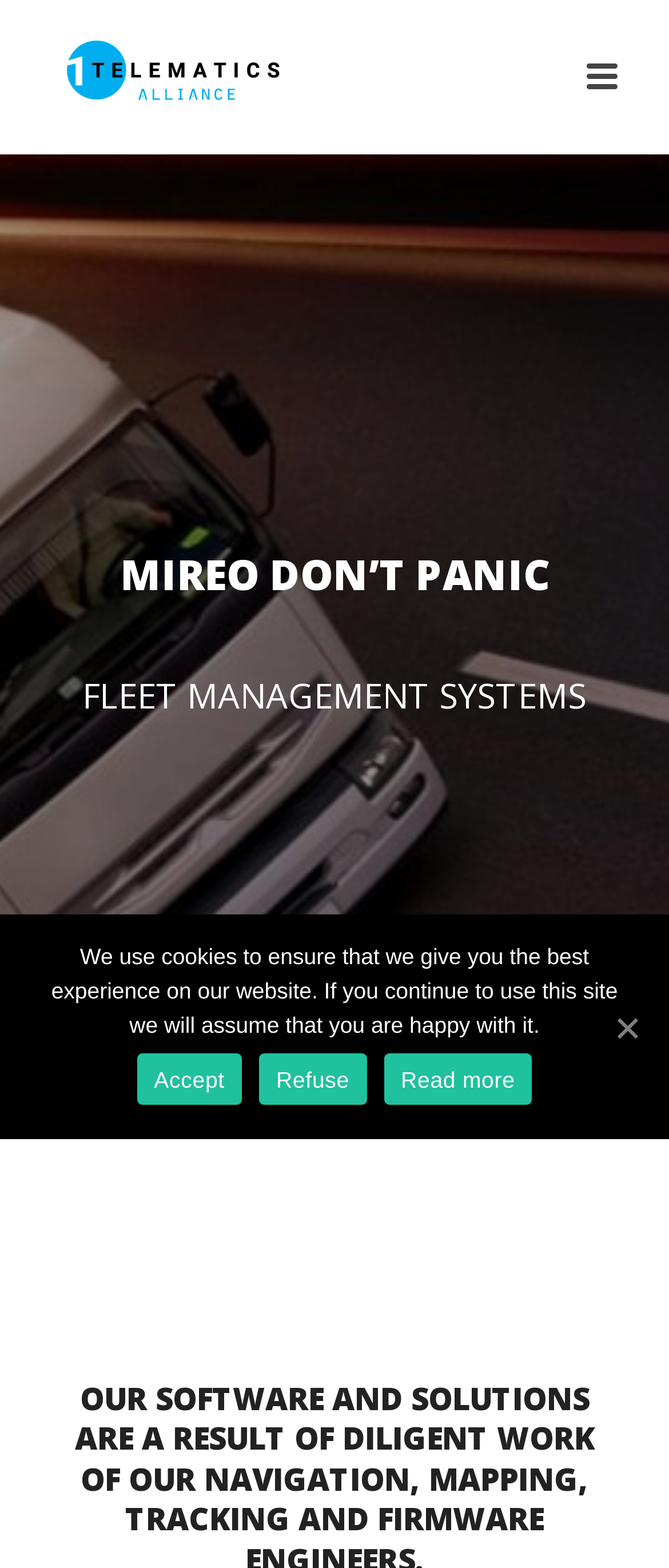What is the purpose of the image at the top of the webpage?
Refer to the image and provide a one-word or short phrase answer.

Logo